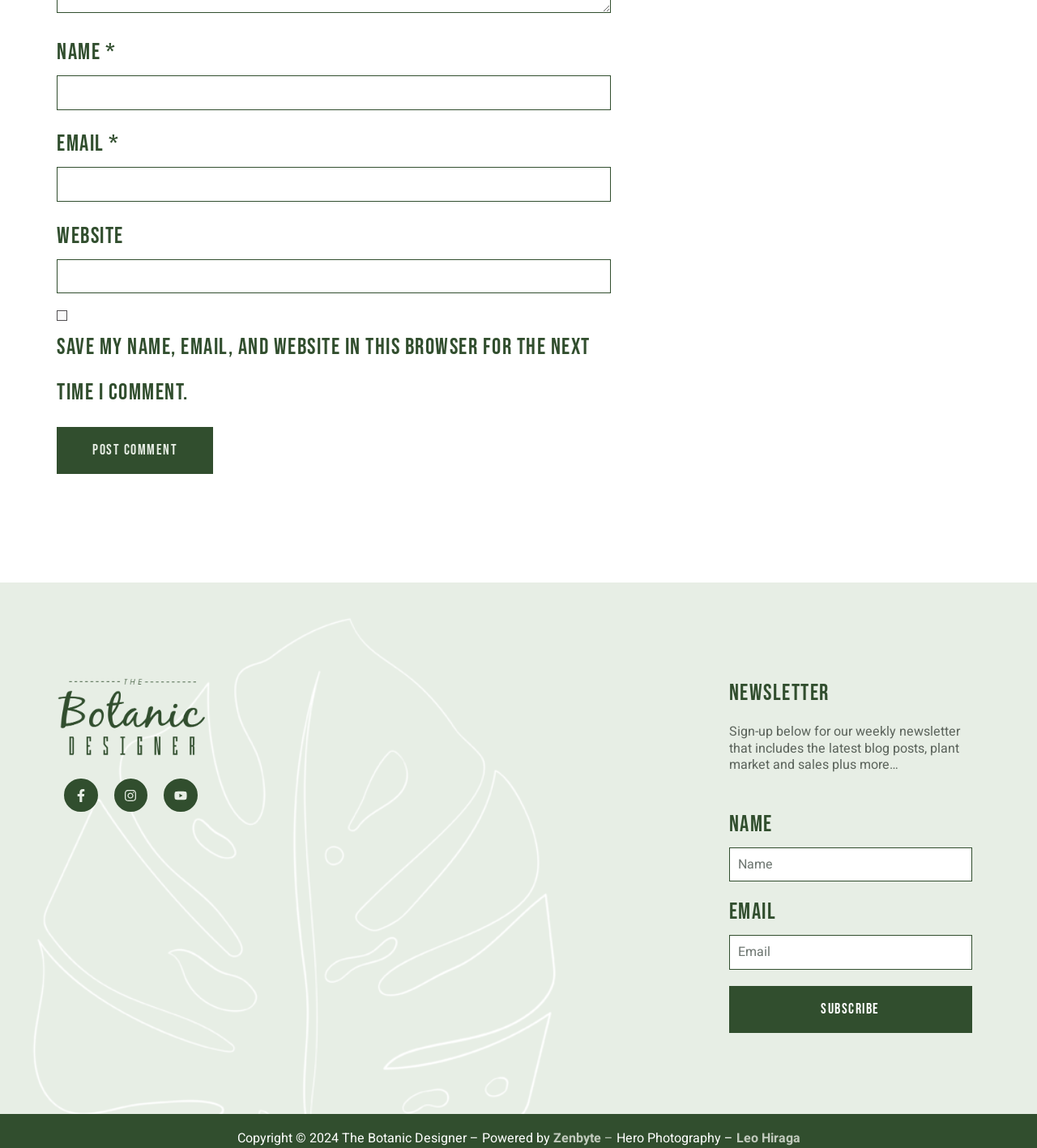Bounding box coordinates are given in the format (top-left x, top-left y, bottom-right x, bottom-right y). All values should be floating point numbers between 0 and 1. Provide the bounding box coordinate for the UI element described as: More Information

None